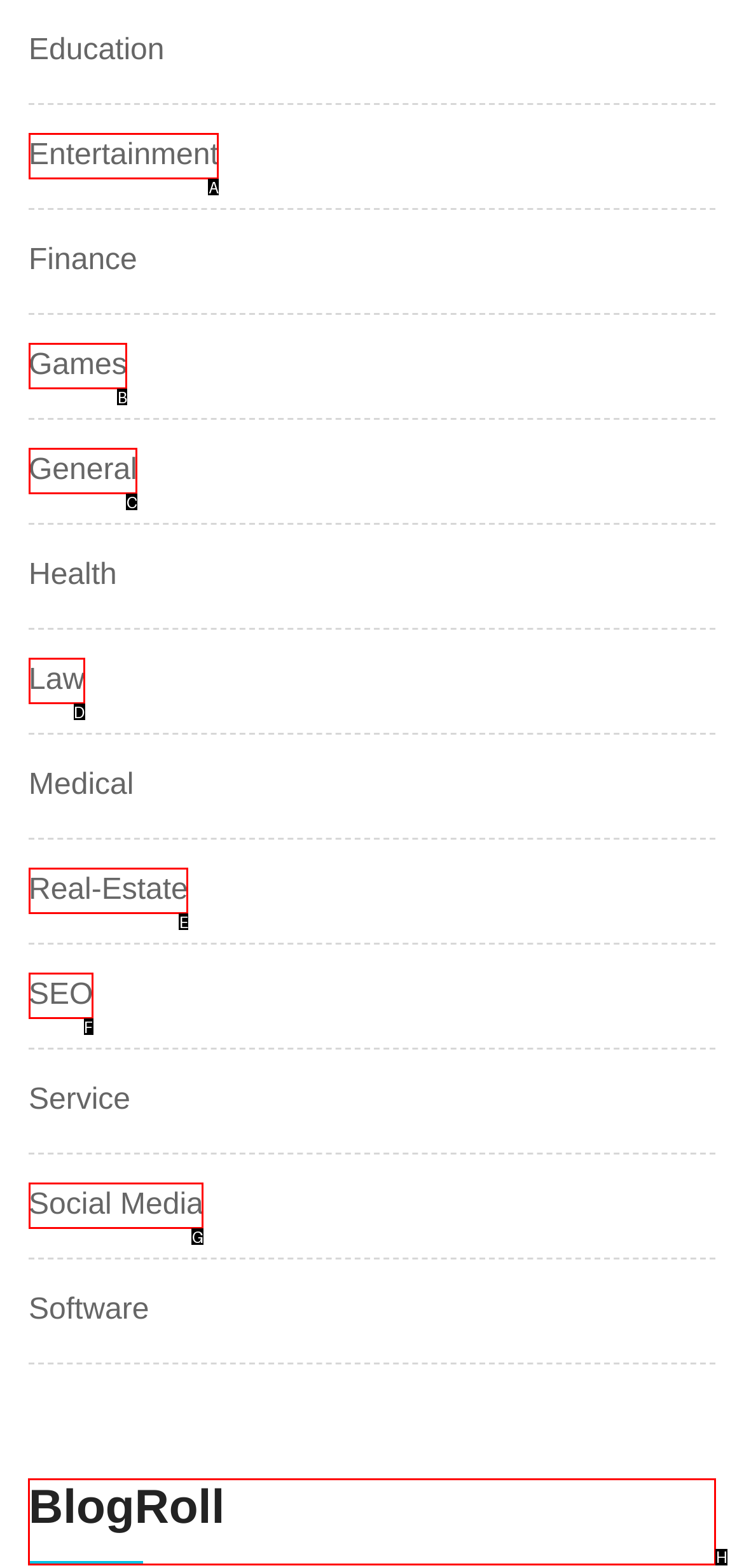Determine the correct UI element to click for this instruction: Read BlogRoll. Respond with the letter of the chosen element.

H